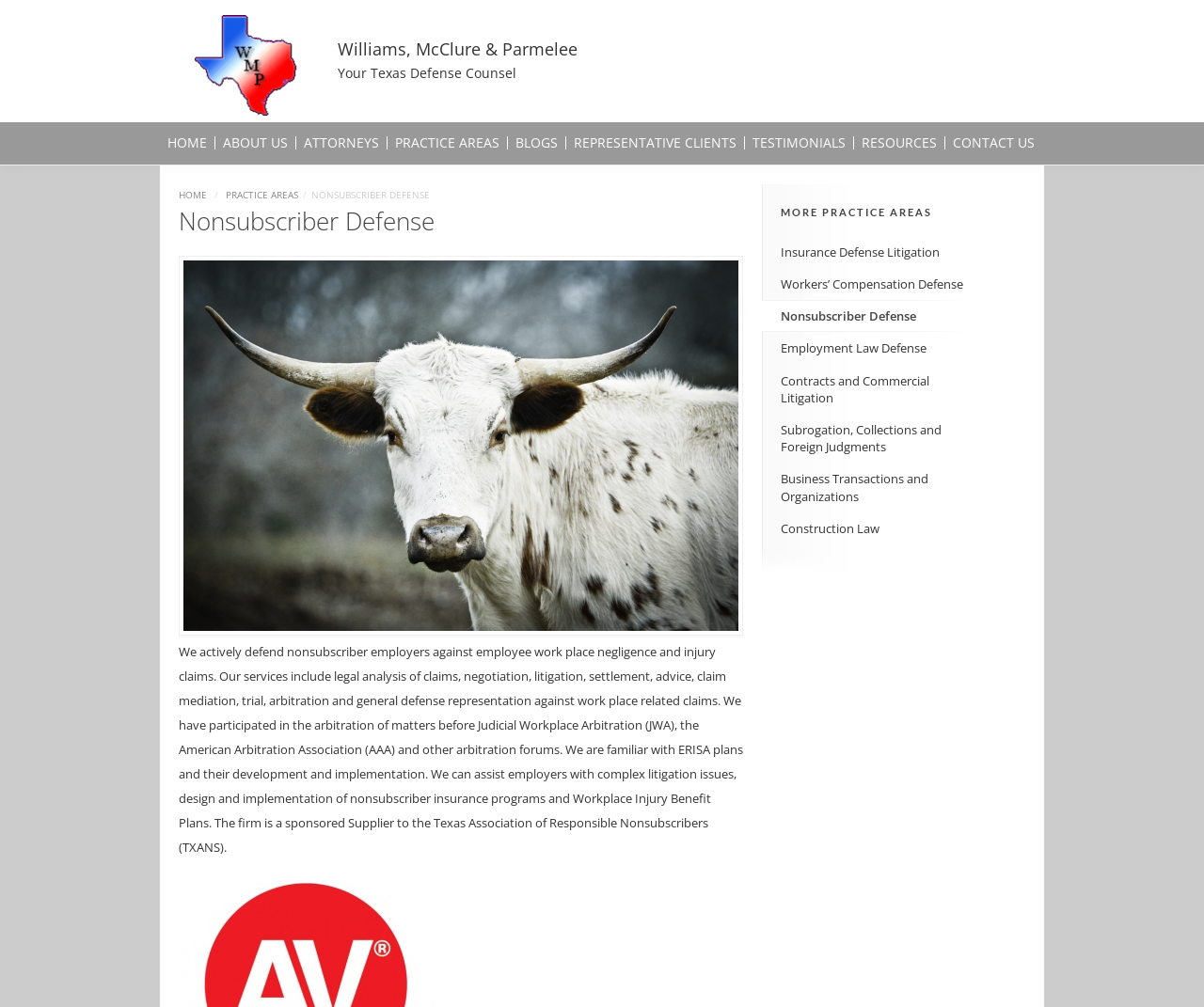What type of claims do the firm's services include?
Look at the image and provide a detailed response to the question.

According to the webpage, the firm's services include legal analysis of claims, negotiation, litigation, settlement, advice, claim mediation, trial, arbitration, and general defense representation against workplace-related claims, specifically workplace negligence and injury claims.